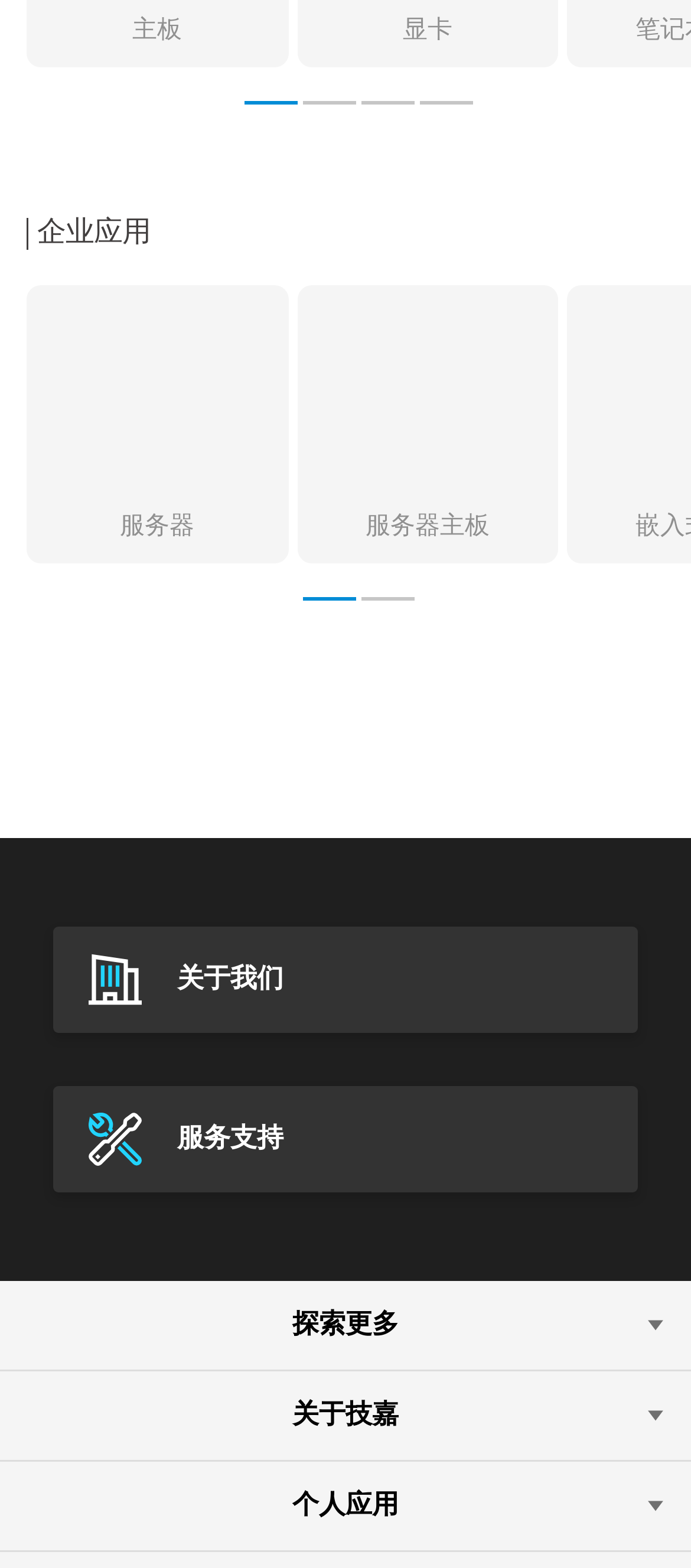Using the element description: "服务支持", determine the bounding box coordinates for the specified UI element. The coordinates should be four float numbers between 0 and 1, [left, top, right, bottom].

[0.077, 0.693, 0.923, 0.761]